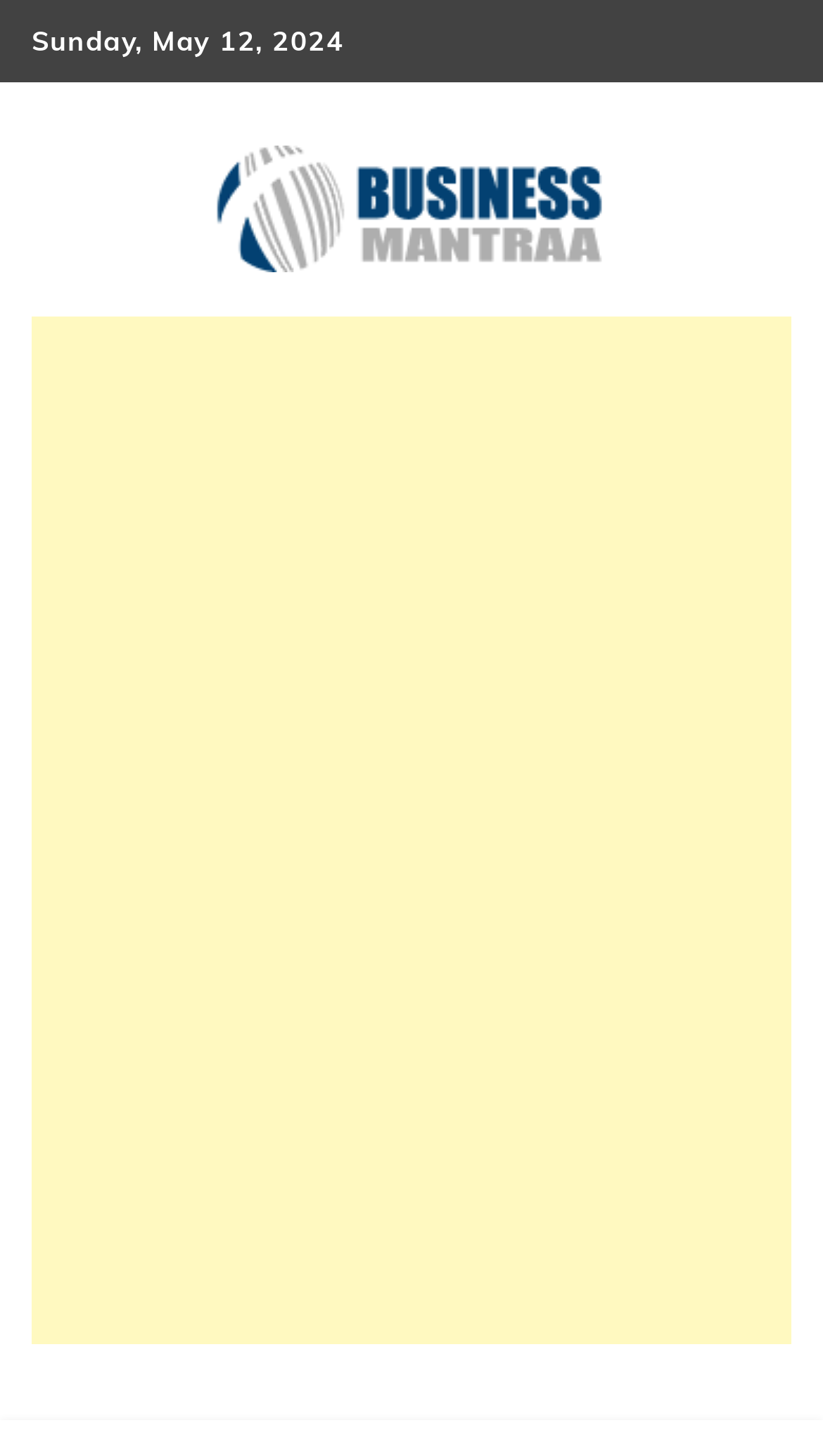Find the bounding box coordinates of the UI element according to this description: "February 12, 2022".

None